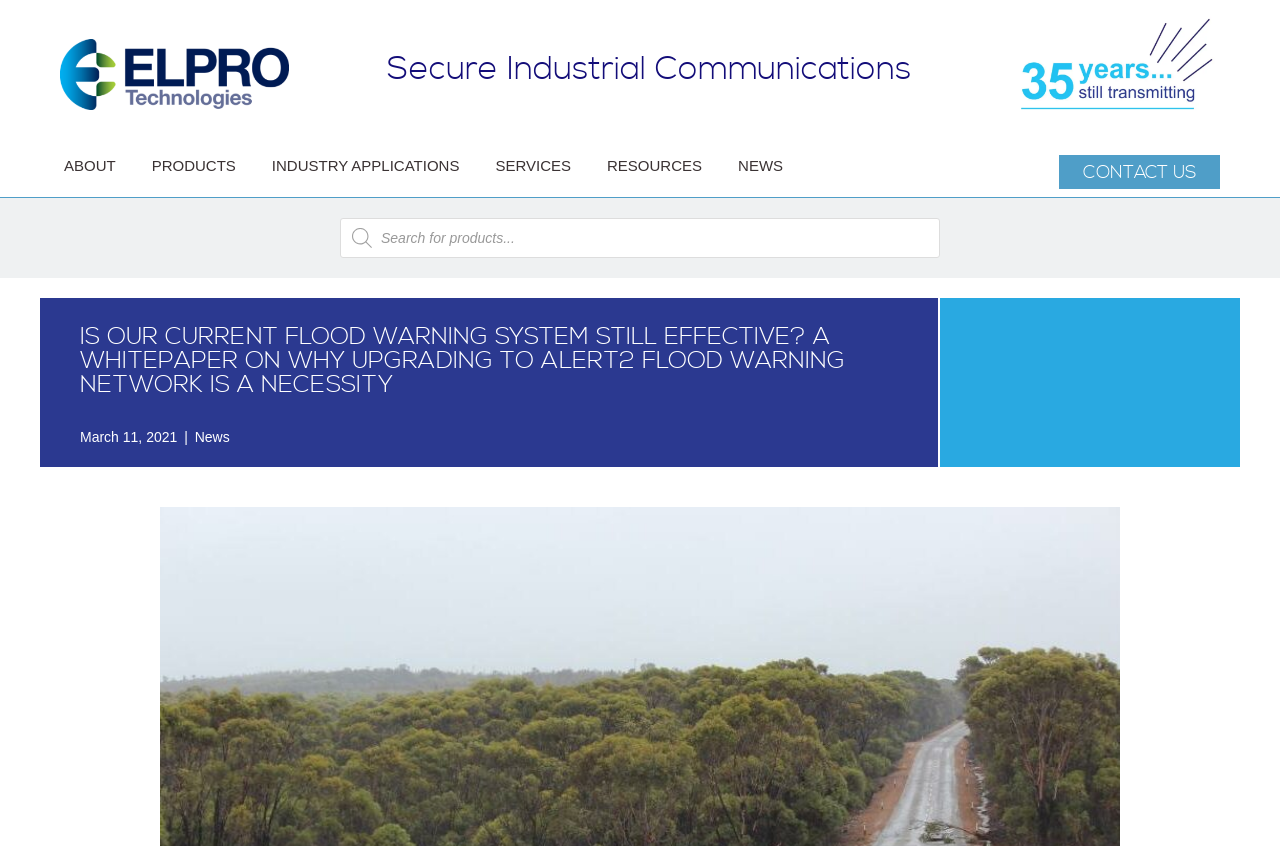Summarize the webpage with a detailed and informative caption.

The webpage appears to be a whitepaper on upgrading flood warning systems, specifically discussing the necessity of upgrading to ALERT2 Flood Warning Network. 

At the top left corner, there is an ELPRO logo, accompanied by a tagline "Secure Industrial Communications" to its right. Below the logo, there is a navigation menu with links to various sections of the website, including "ABOUT", "PRODUCTS", "INDUSTRY APPLICATIONS", "SERVICES", "RESOURCES", and "NEWS". 

On the top right corner, there is an image with a caption "Elpro 35 years still transmitting". A "CONTACT US" link is placed to its right. 

In the middle of the page, there is a search bar with a magnifying glass icon and a placeholder text "Products search". 

The main content of the webpage is a whitepaper titled "IS OUR CURRENT FLOOD WARNING SYSTEM STILL EFFECTIVE? A WHITEPAPER ON WHY UPGRADING TO ALERT2 FLOOD WARNING NETWORK IS A NECESSITY". Below the title, there is a publication date "March 11, 2021" followed by a "News" link.